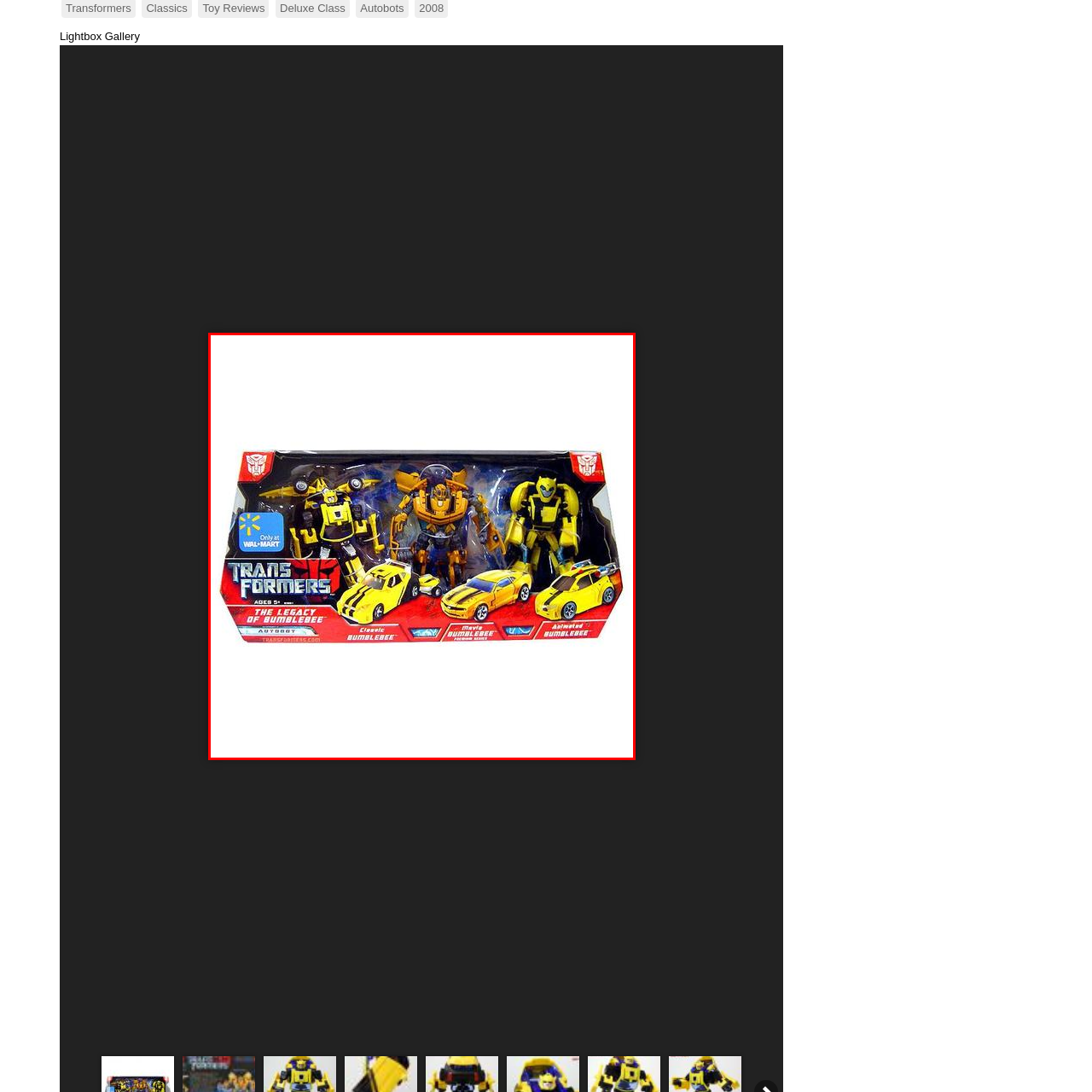Use the image within the highlighted red box to answer the following question with a single word or phrase:
What is the age range for this product?

5 and up